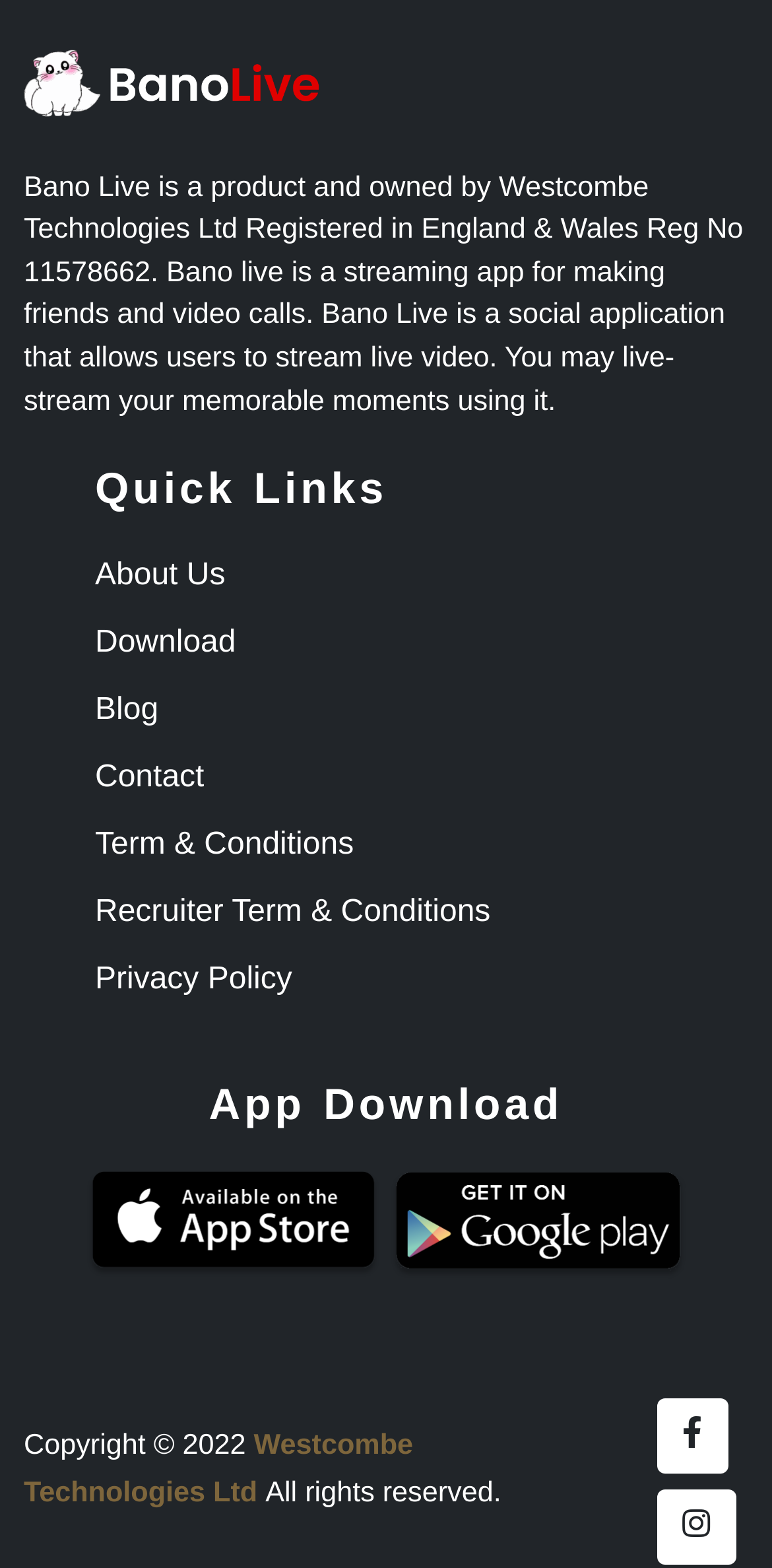Find the bounding box coordinates for the UI element that matches this description: "Contact".

[0.123, 0.485, 0.264, 0.507]